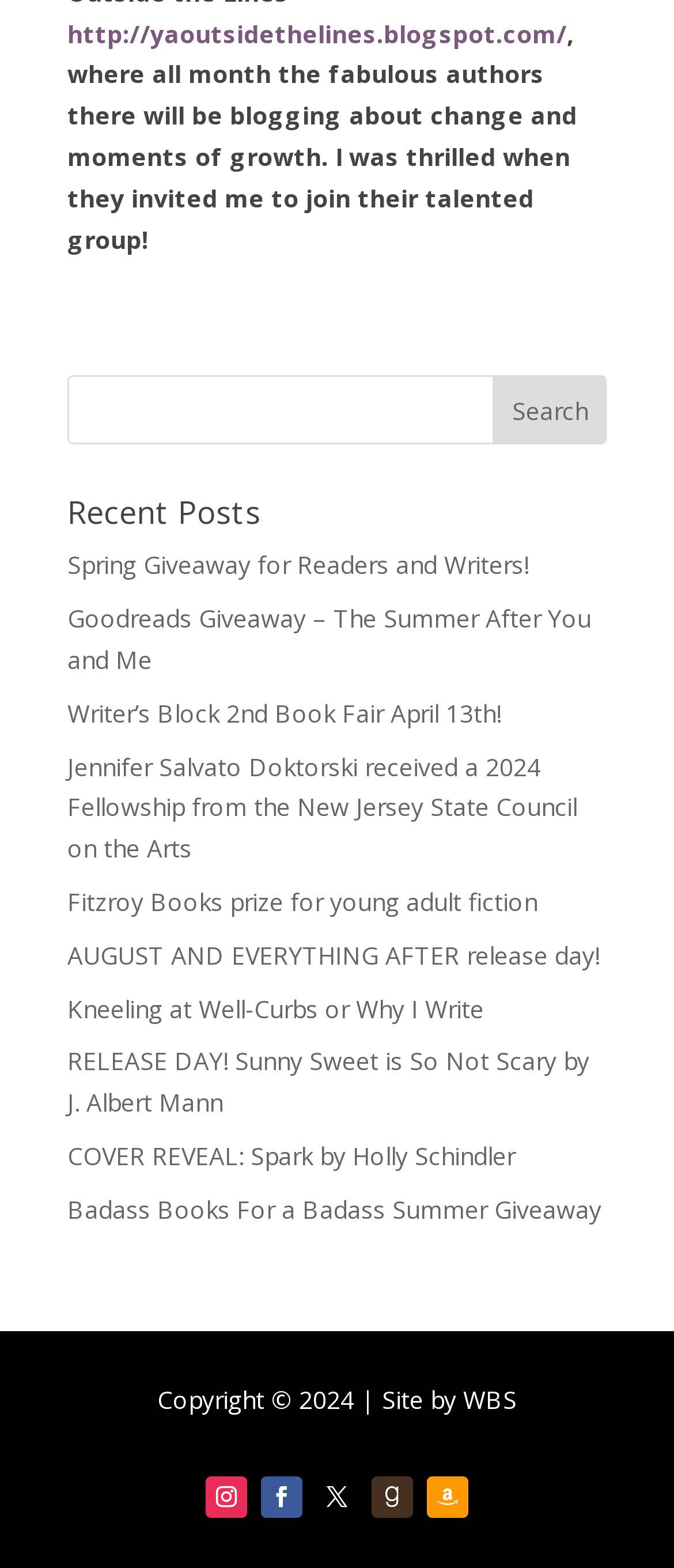Specify the bounding box coordinates of the area to click in order to execute this command: 'Visit the website of the author'. The coordinates should consist of four float numbers ranging from 0 to 1, and should be formatted as [left, top, right, bottom].

[0.1, 0.011, 0.841, 0.032]